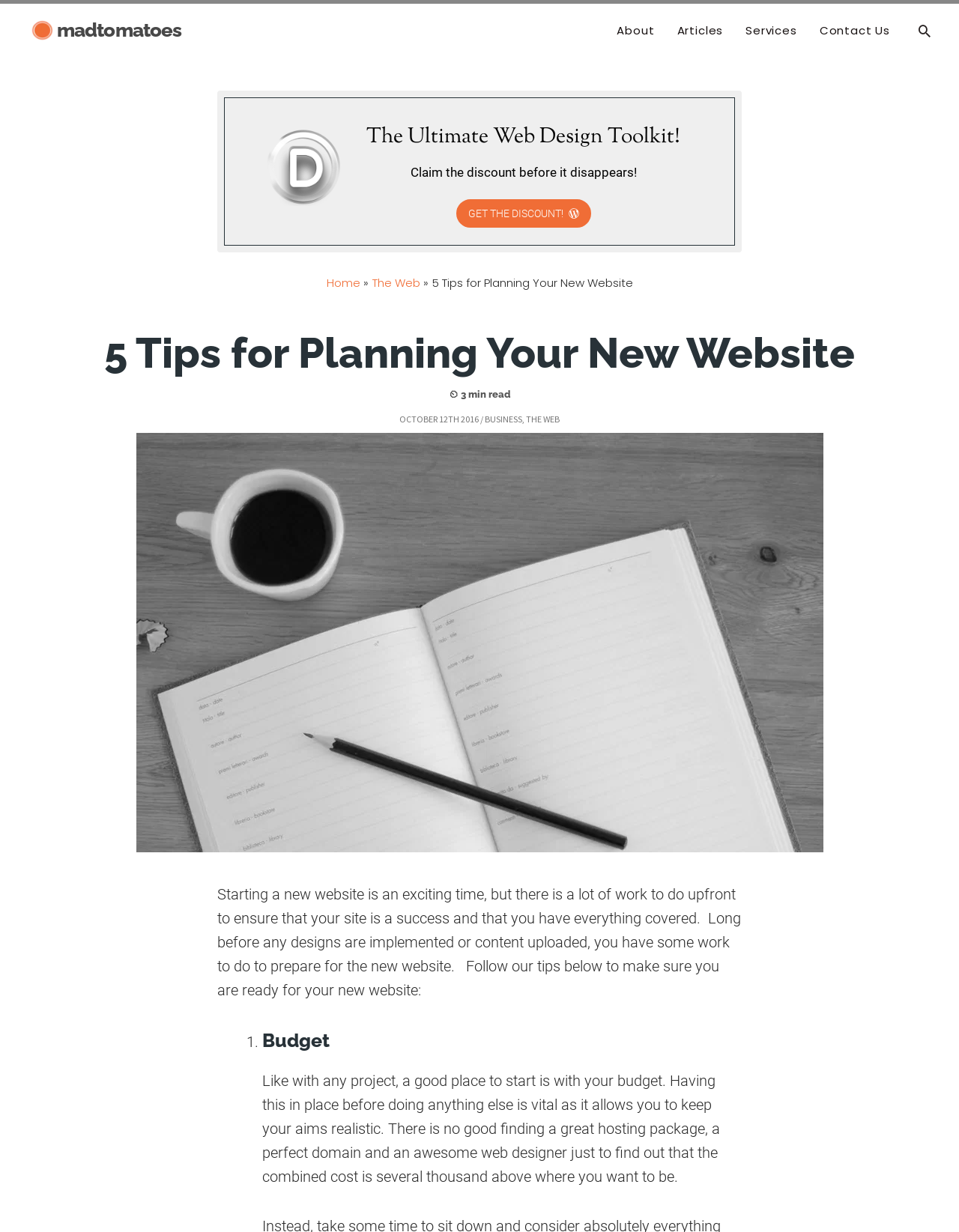Can you give a comprehensive explanation to the question given the content of the image?
What is the name of the website?

I determined the answer by looking at the top-left corner of the webpage, where I found a link with the text 'MadTomatoes' and an image with the same name, indicating that it is the website's logo and name.